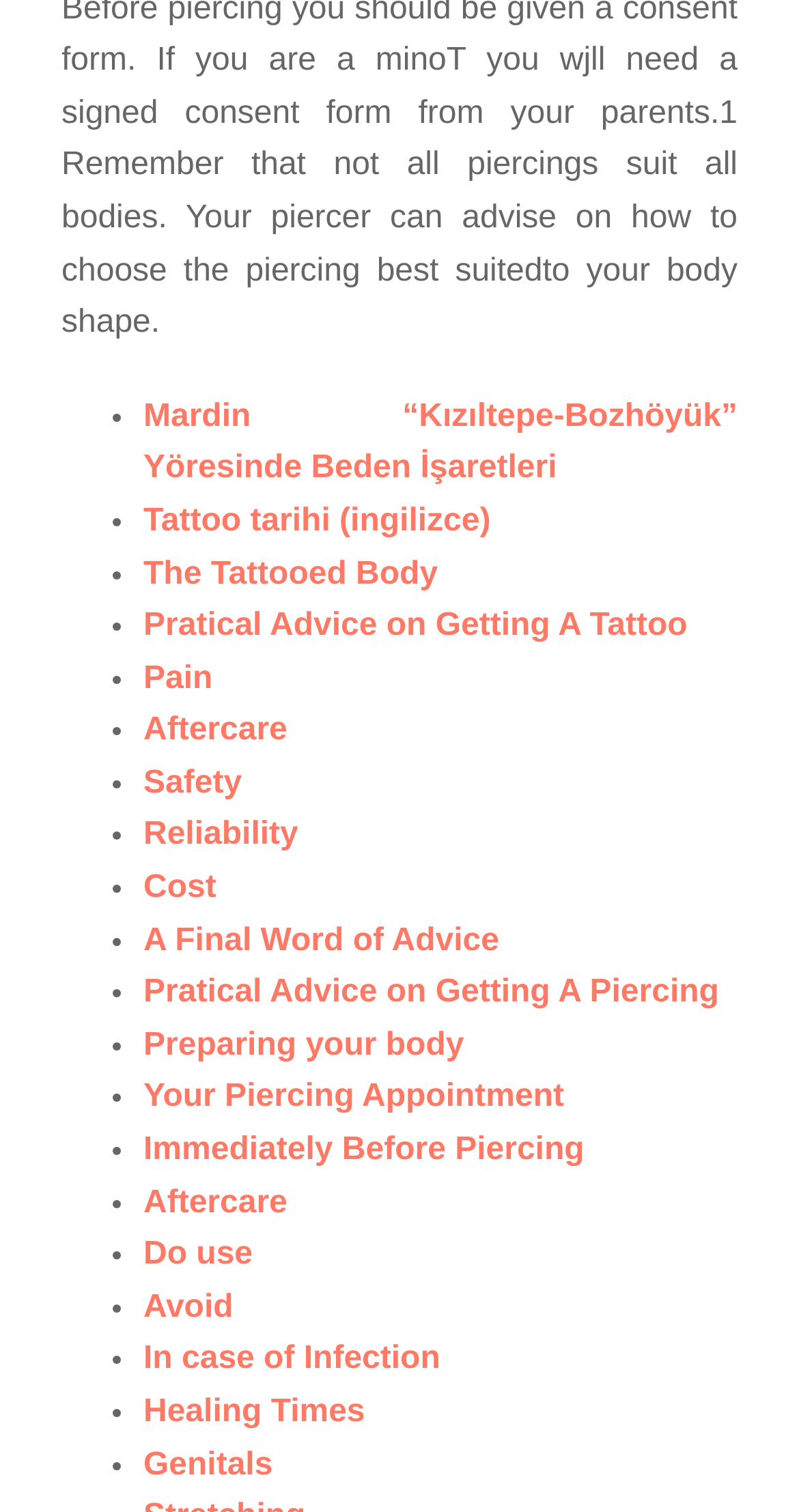How many links are on the webpage? Look at the image and give a one-word or short phrase answer.

24